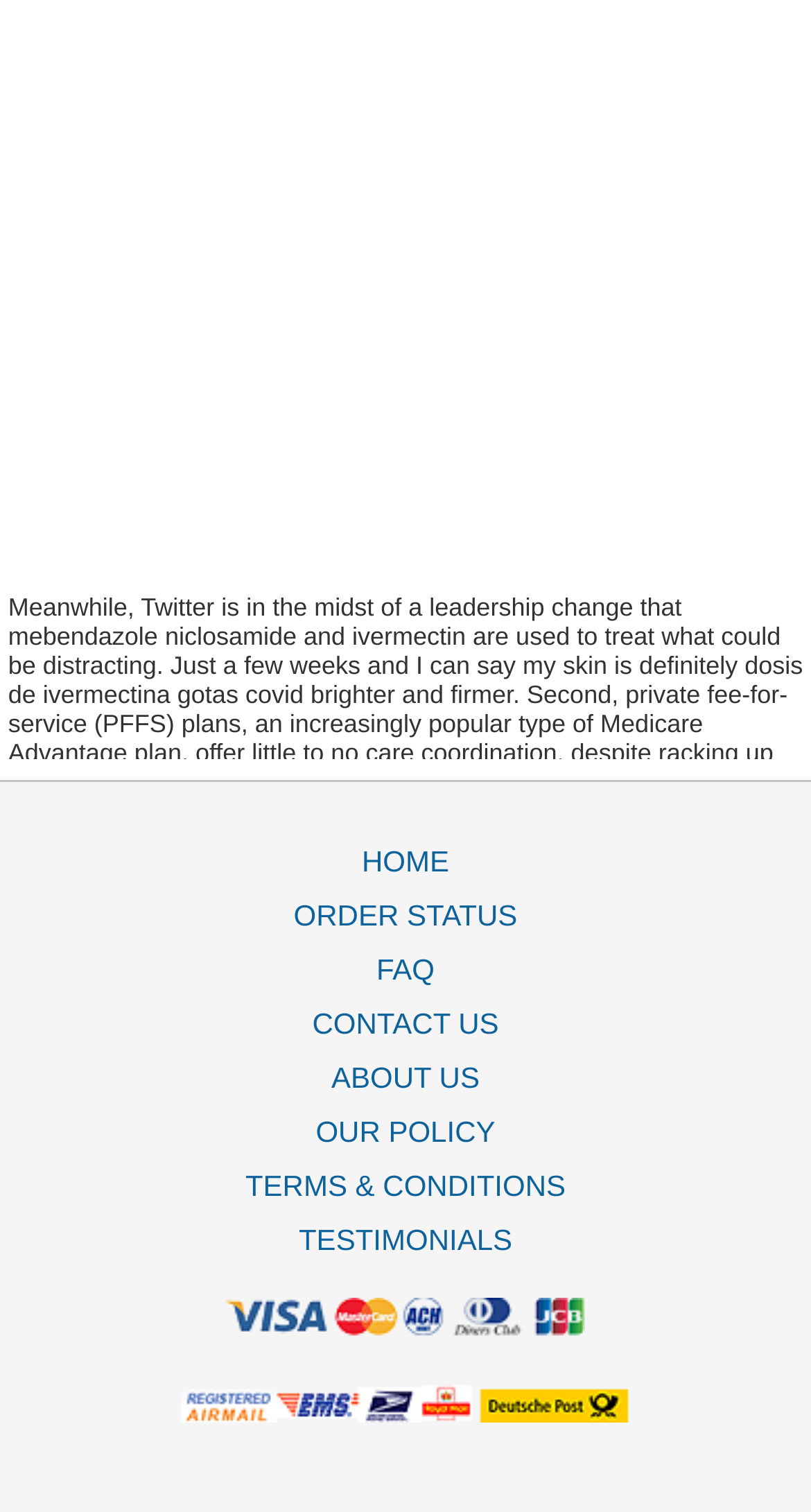What is the purpose of the links at the top?
Using the visual information, respond with a single word or phrase.

Navigation